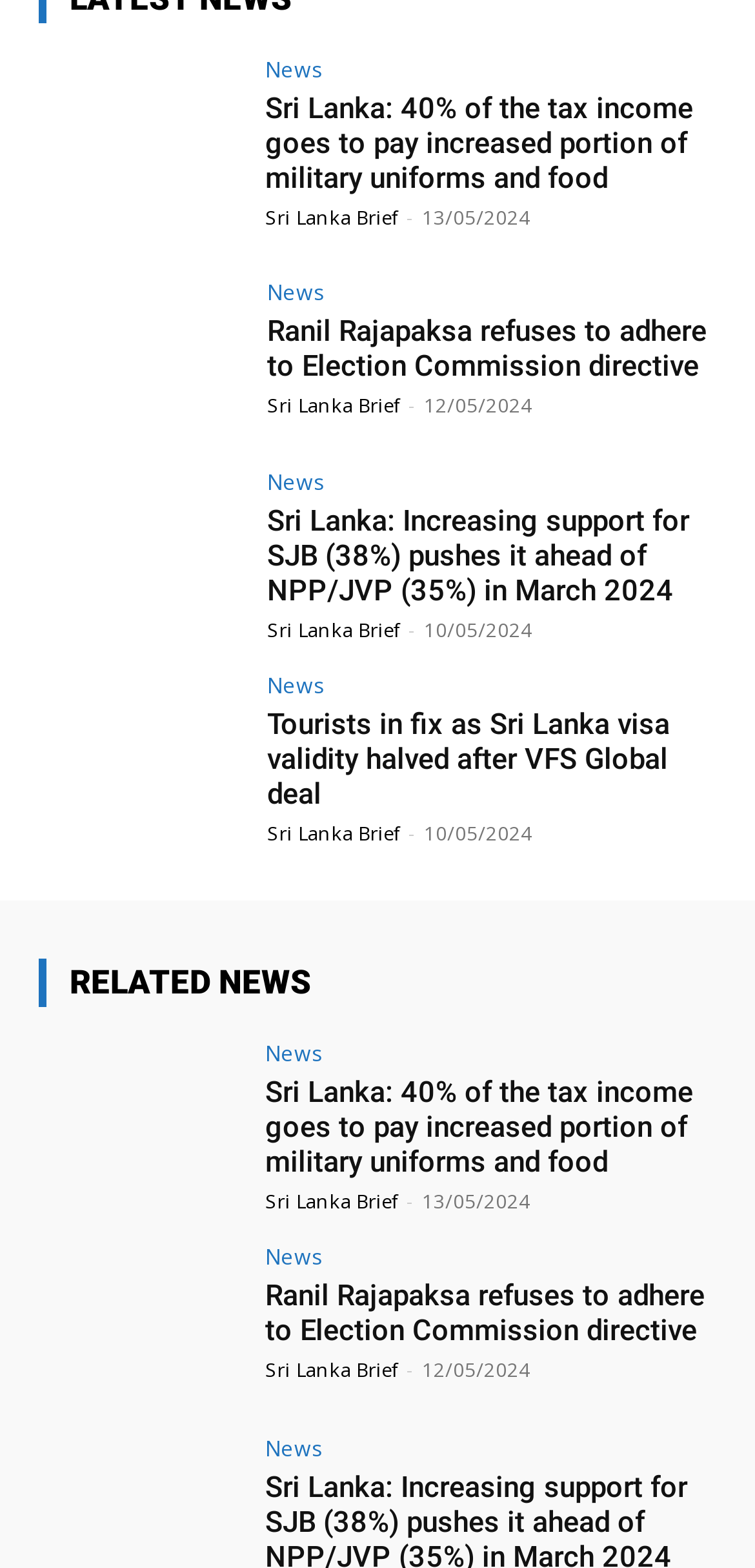How many news articles are on this page?
Based on the image, answer the question in a detailed manner.

I counted the number of news article headings on the page, which are 'Sri Lanka: 40% of the tax income goes to pay increased portion of military uniforms and food', 'Ranil Rajapaksa refuses to adhere to Election Commission directive', and so on. There are 10 of them in total.